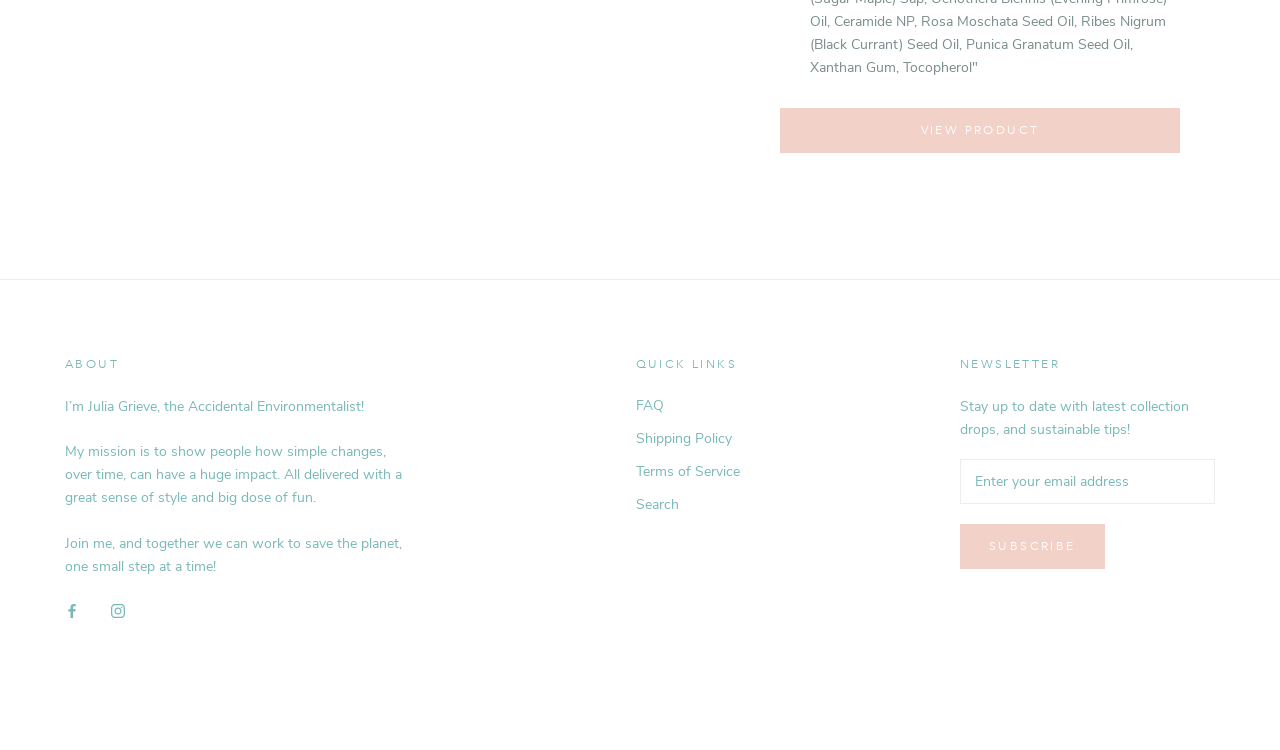Highlight the bounding box coordinates of the element you need to click to perform the following instruction: "Read the FAQ."

[0.496, 0.526, 0.578, 0.554]